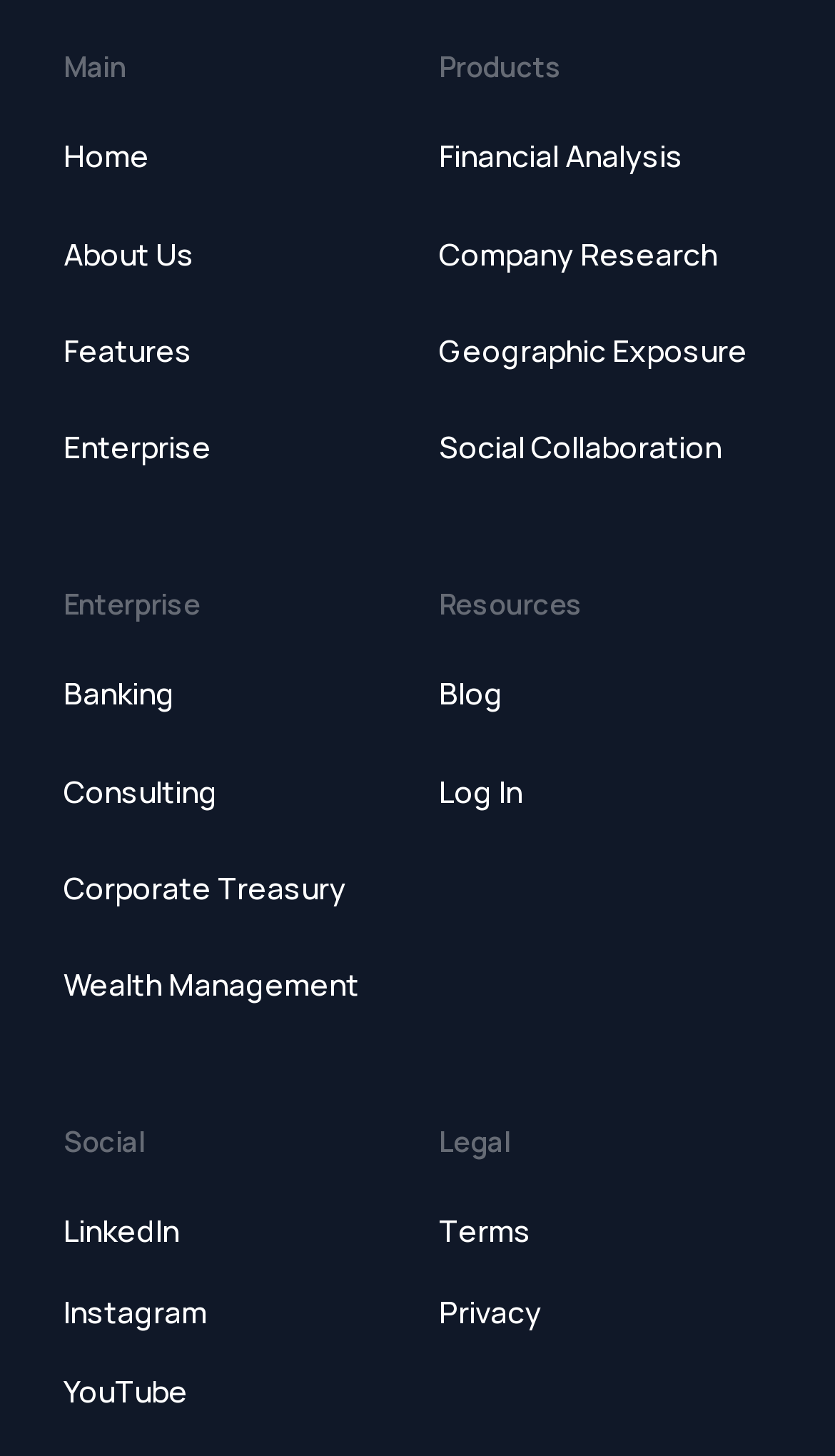Specify the bounding box coordinates of the region I need to click to perform the following instruction: "go to home page". The coordinates must be four float numbers in the range of 0 to 1, i.e., [left, top, right, bottom].

[0.076, 0.089, 0.474, 0.126]